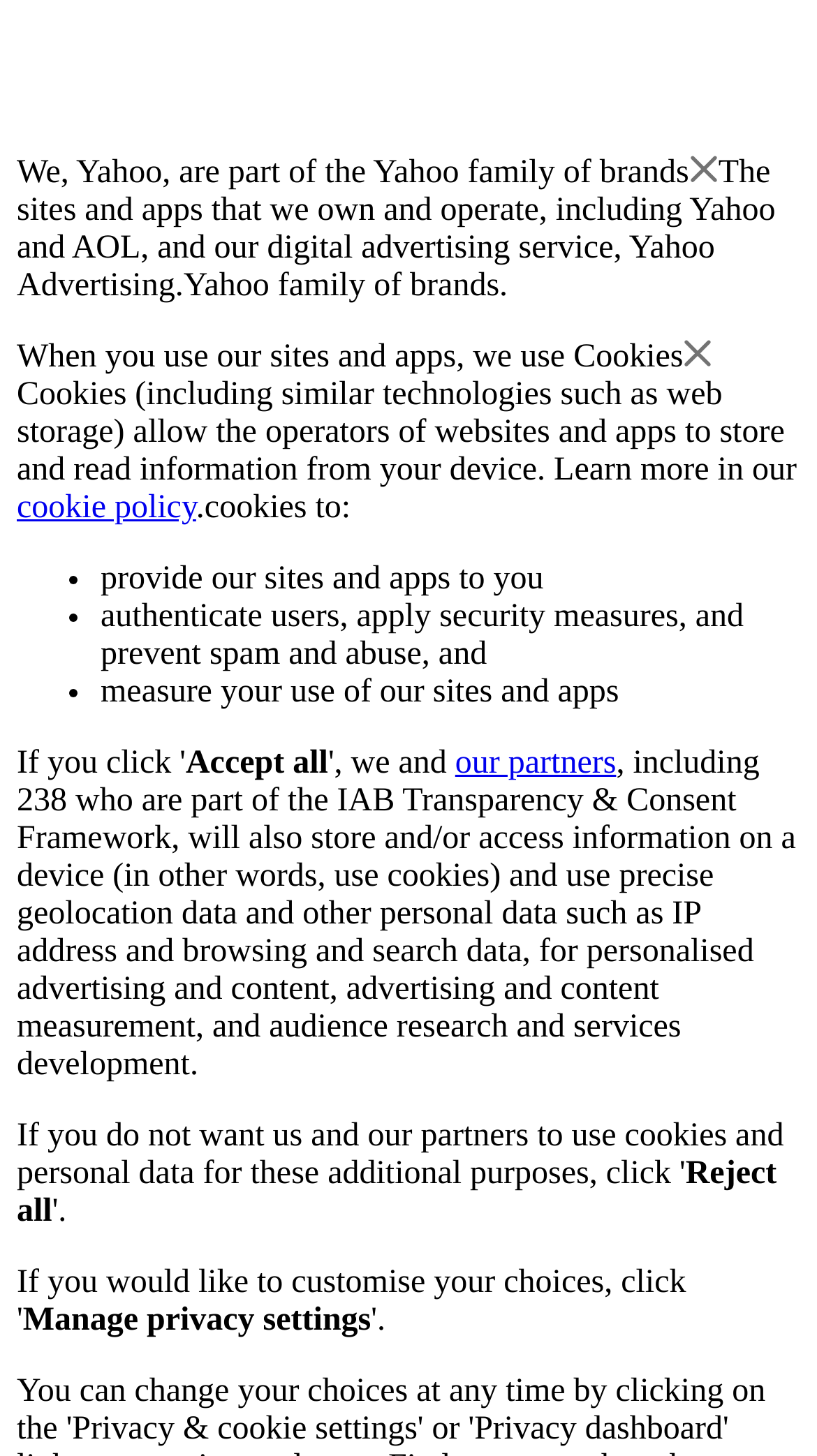Explain the webpage's design and content in an elaborate manner.

The webpage appears to be a privacy policy or consent page for Yahoo. At the top, there is a brief introduction stating that Yahoo is part of the Yahoo family of brands. Below this, there is a paragraph explaining that Yahoo owns and operates various sites and apps, including Yahoo and AOL, and provides digital advertising services.

The page then delves into the use of cookies, with a brief description of what cookies are and how they are used. There is a link to a cookie policy for further information. The text explains that cookies are used to provide Yahoo's sites and apps, authenticate users, apply security measures, and measure user behavior.

The page also lists the purposes of cookies, including personalized advertising and content, advertising and content measurement, and audience research. There is a mention of Yahoo's partners, including 238 companies part of the IAB Transparency & Consent Framework, who will also store and access information on devices for these purposes.

At the bottom of the page, there are three buttons: "Accept all", "Reject all", and "Manage privacy settings". These buttons allow users to control their privacy settings and consent to the use of cookies and other personal data.